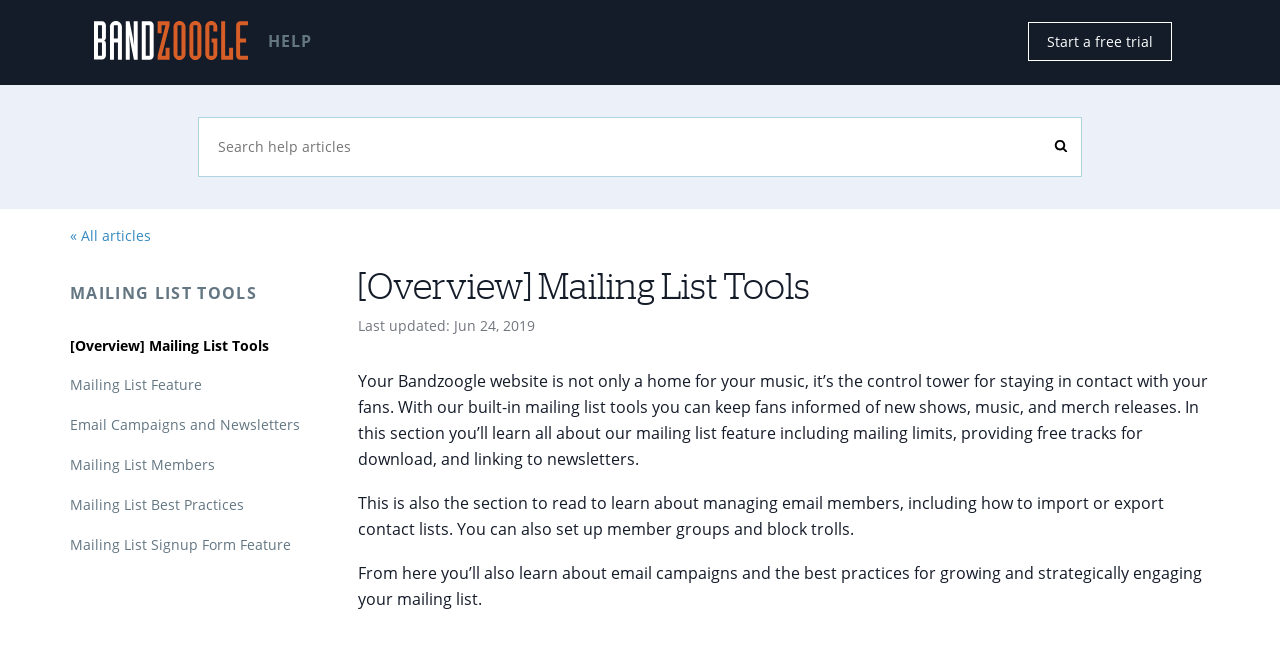What can be done with mailing list tools?
Provide a well-explained and detailed answer to the question.

The mailing list tools on Bandzoogle website allow musicians to keep their fans informed about new shows, music, and merchandise releases. Additionally, it can be used to provide free tracks for download, link to newsletters, and manage email members, including importing or exporting contact lists and setting up member groups.